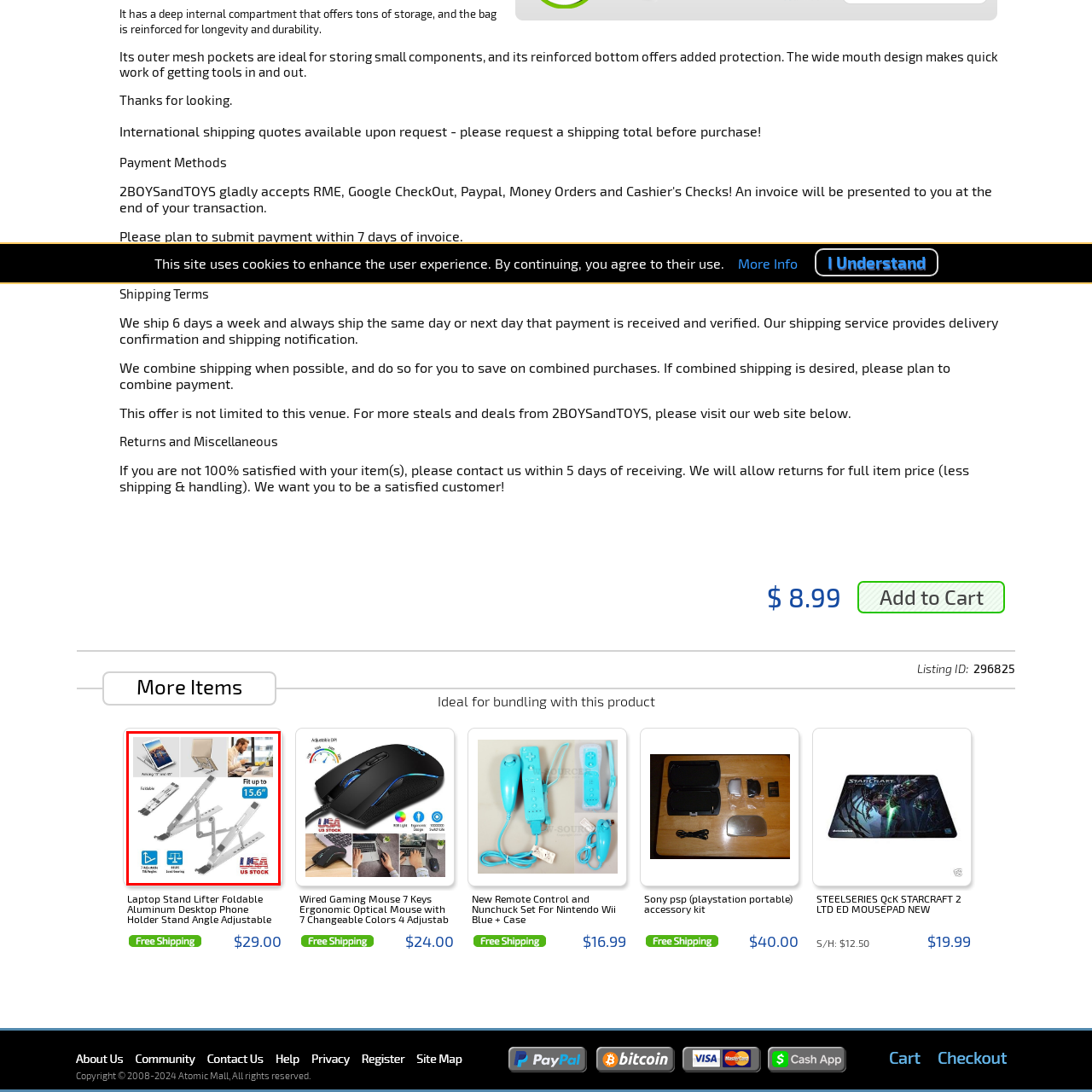View the image inside the red-bordered box and answer the given question using a single word or phrase:
Is the laptop stand portable?

Yes